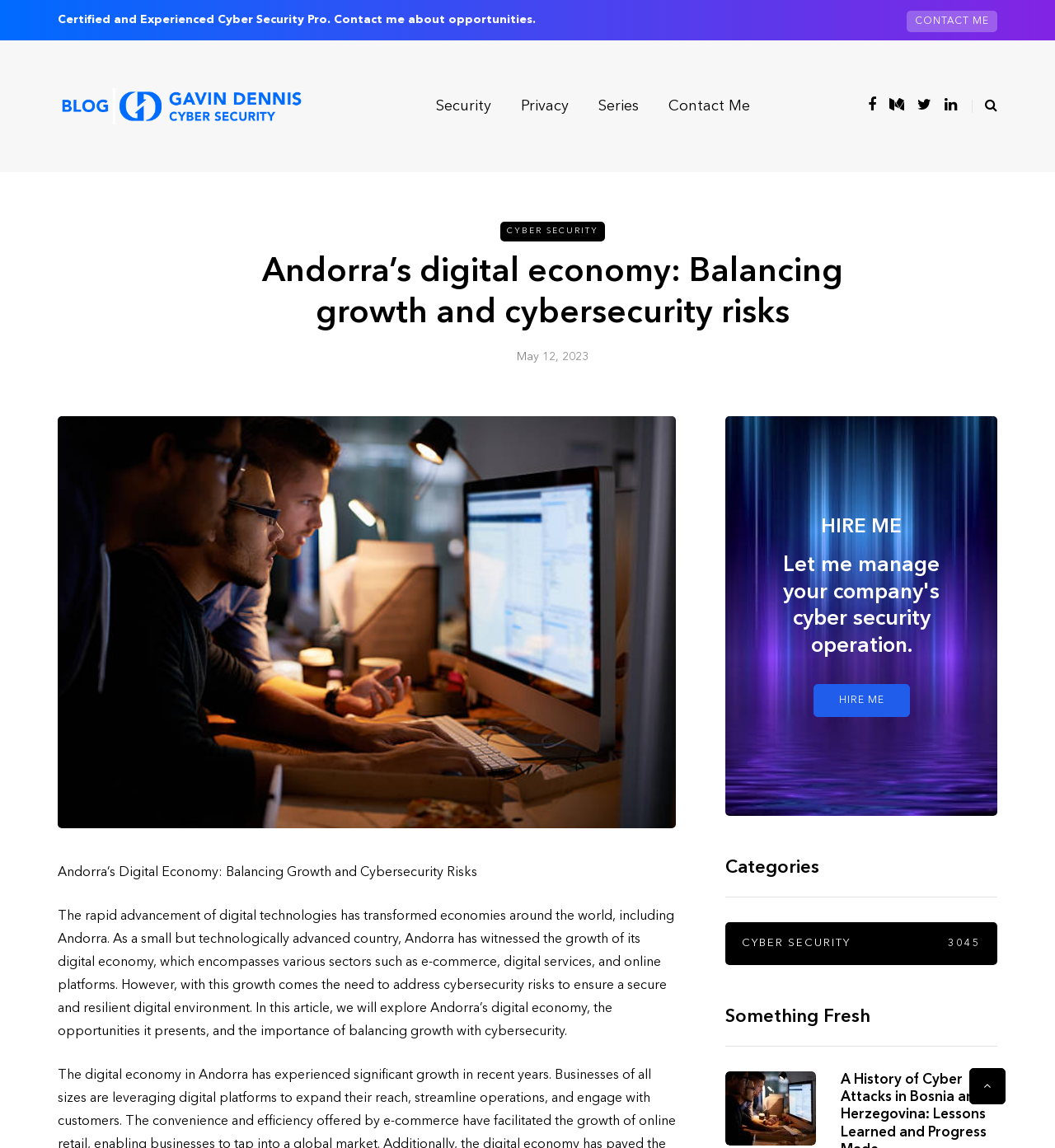Determine the bounding box coordinates of the region I should click to achieve the following instruction: "Hire the cyber security expert". Ensure the bounding box coordinates are four float numbers between 0 and 1, i.e., [left, top, right, bottom].

[0.771, 0.596, 0.862, 0.625]